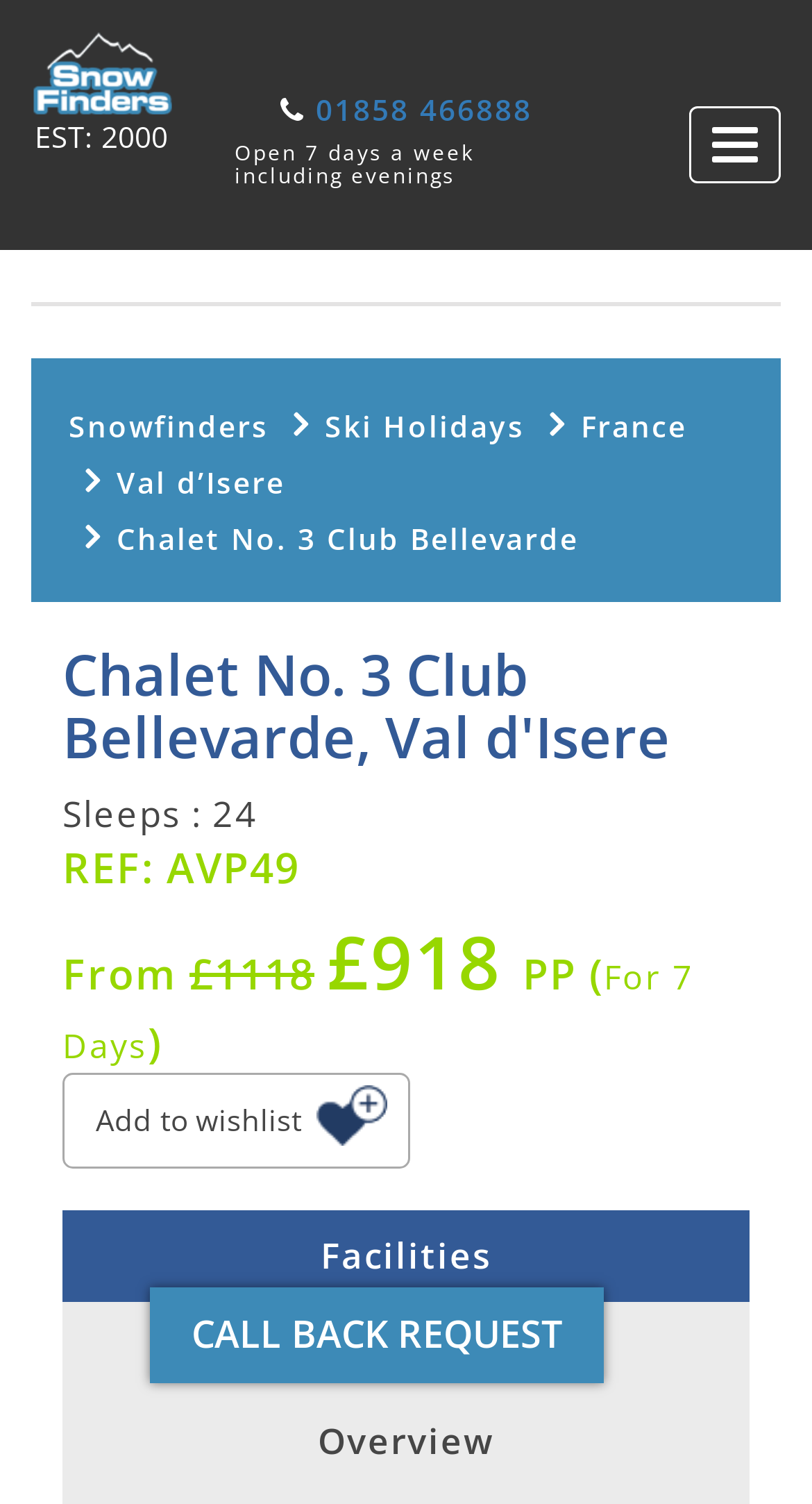Please determine the primary heading and provide its text.

Chalet No. 3 Club Bellevarde, Val d'Isere